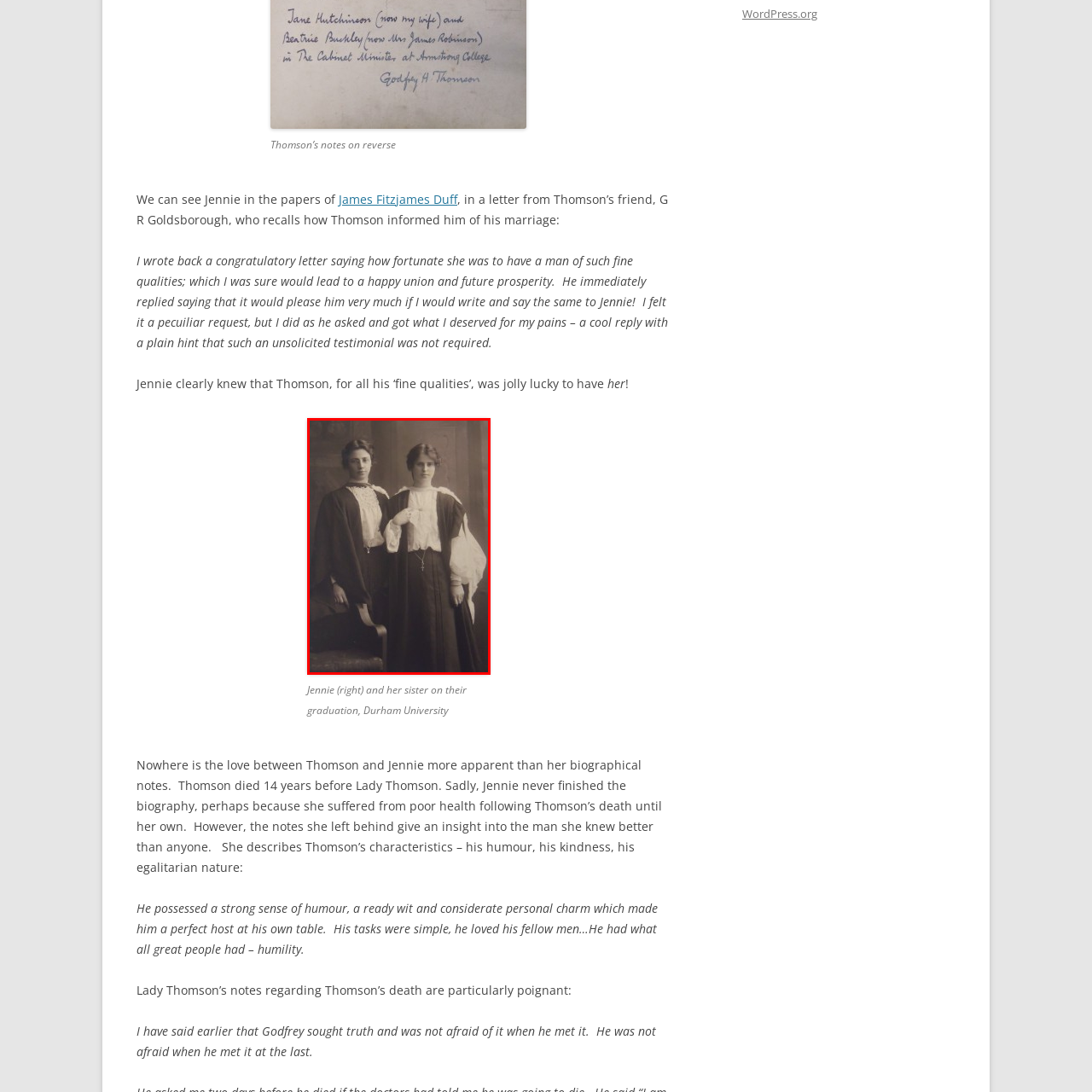Give a detailed account of the visual elements present in the image highlighted by the red border.

The image depicts two young women dressed in elegant graduation attire, celebrating their accomplishments. The left figure appears confident, wearing a traditional academic gown over a detailed, lace-collared blouse, while the woman on the right stands slightly turned, showcasing a high-neck, flowing blouse with distinct puffed sleeves. Both women exude a sense of pride and camaraderie, embodying the academic spirit of the early 20th century. The backdrop, with its soft focus, suggests a formal portrait setting, further emphasizing the significance of this moment. This cherished photograph is identified as "Jennie (right) and her sister on their graduation, Durham University," reflecting a significant milestone in their educational journey.